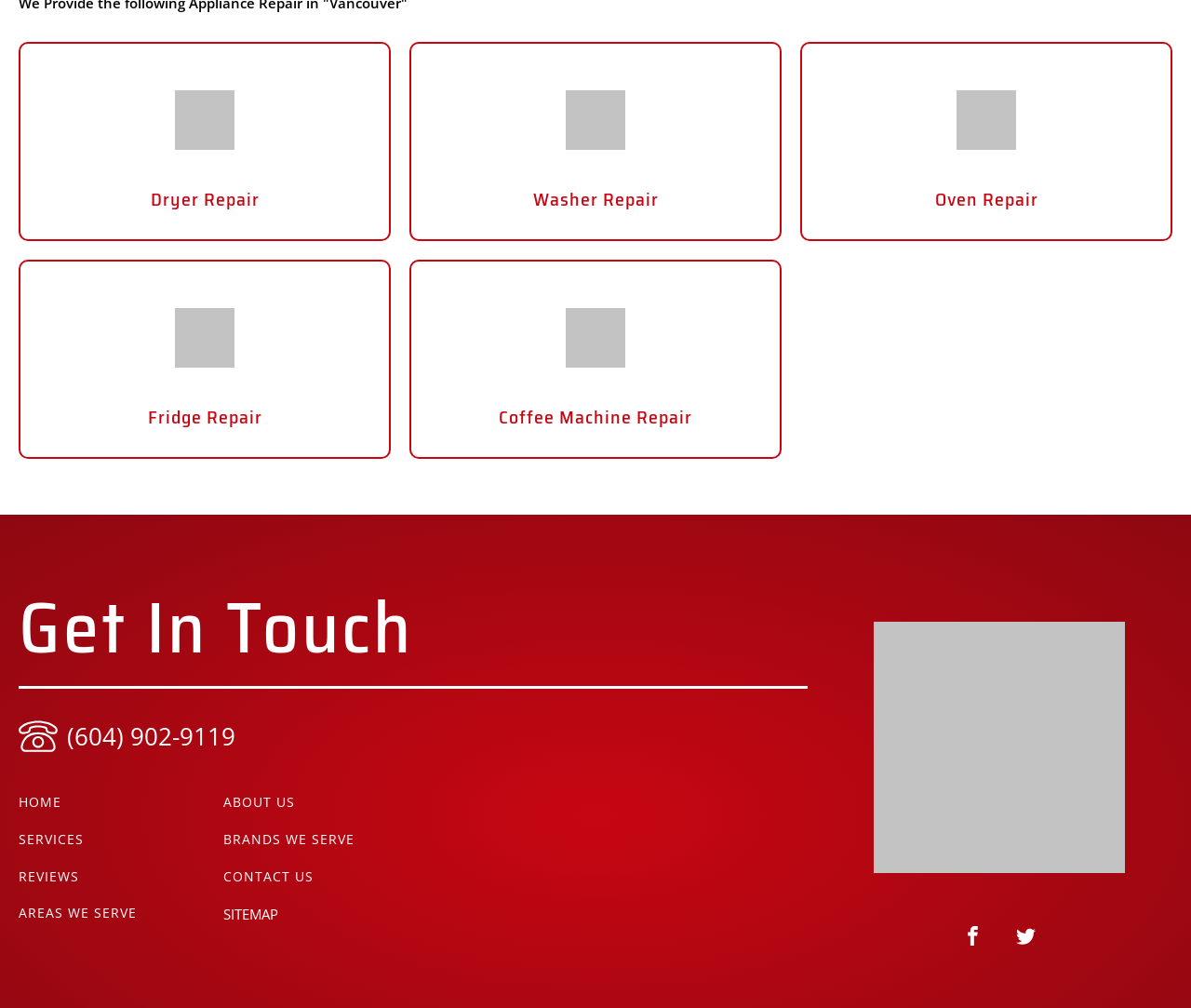Respond with a single word or short phrase to the following question: 
How can I contact the repair service?

Phone number and links